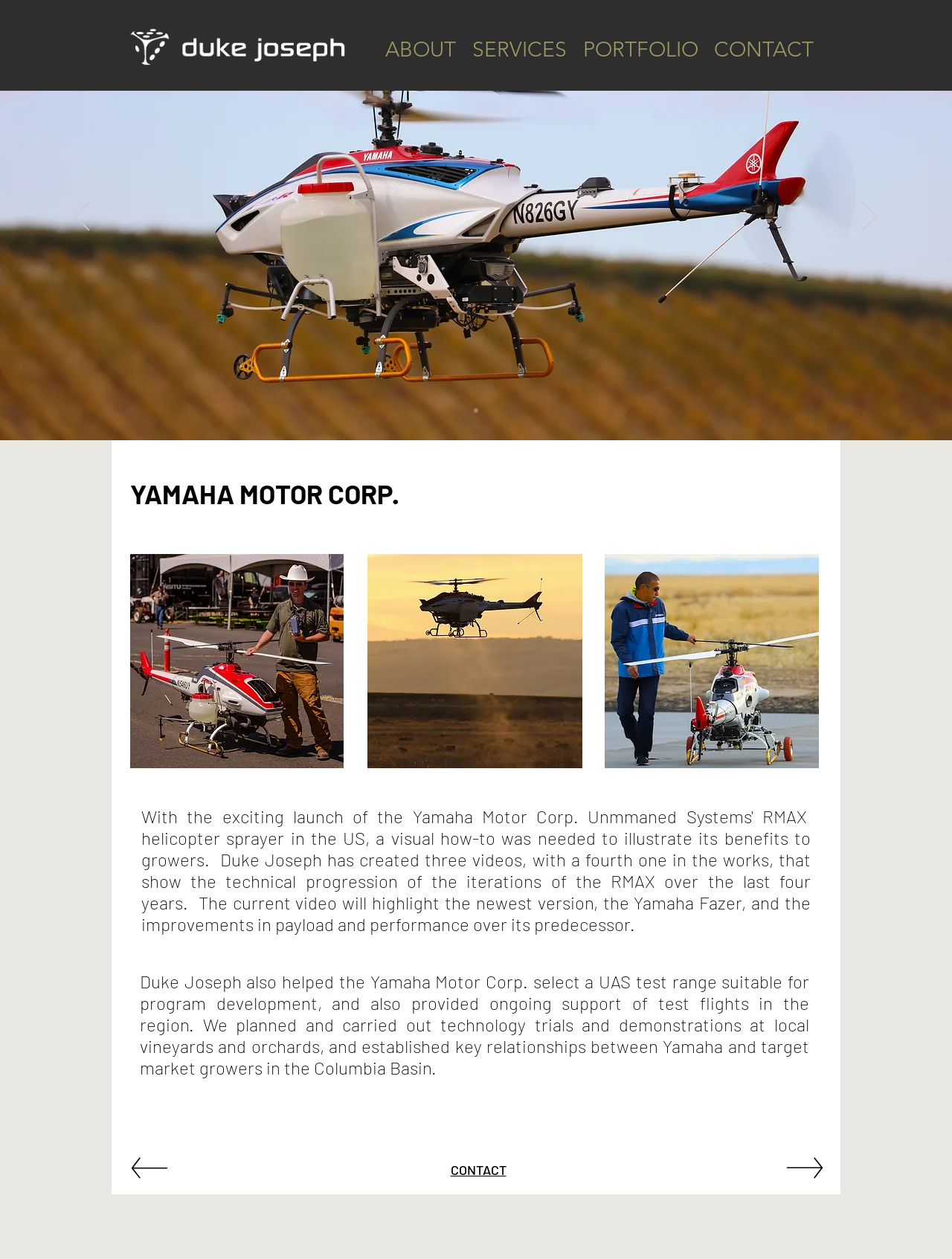Locate and generate the text content of the webpage's heading.

YAMAHA MOTOR CORP. 